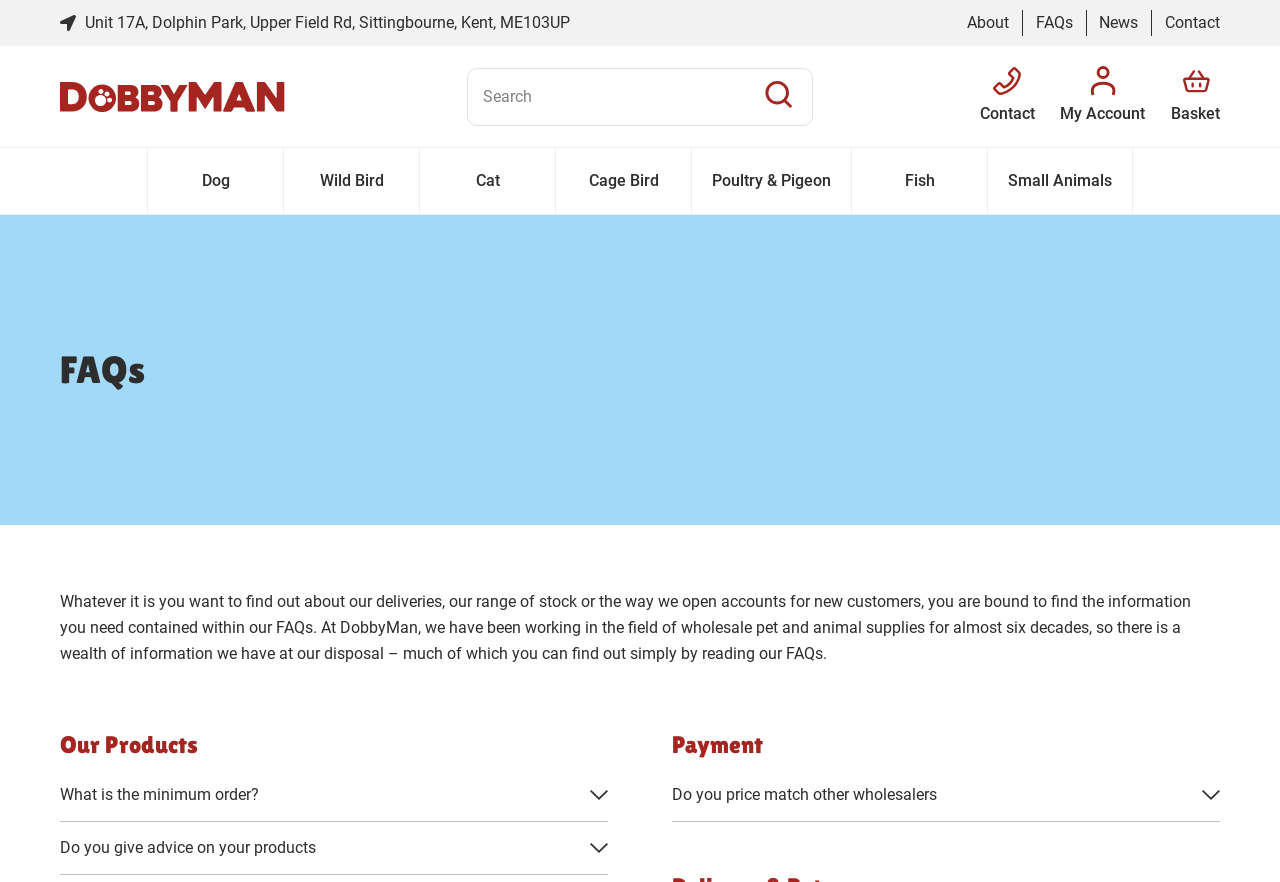Please mark the bounding box coordinates of the area that should be clicked to carry out the instruction: "Search for something".

[0.365, 0.077, 0.635, 0.142]